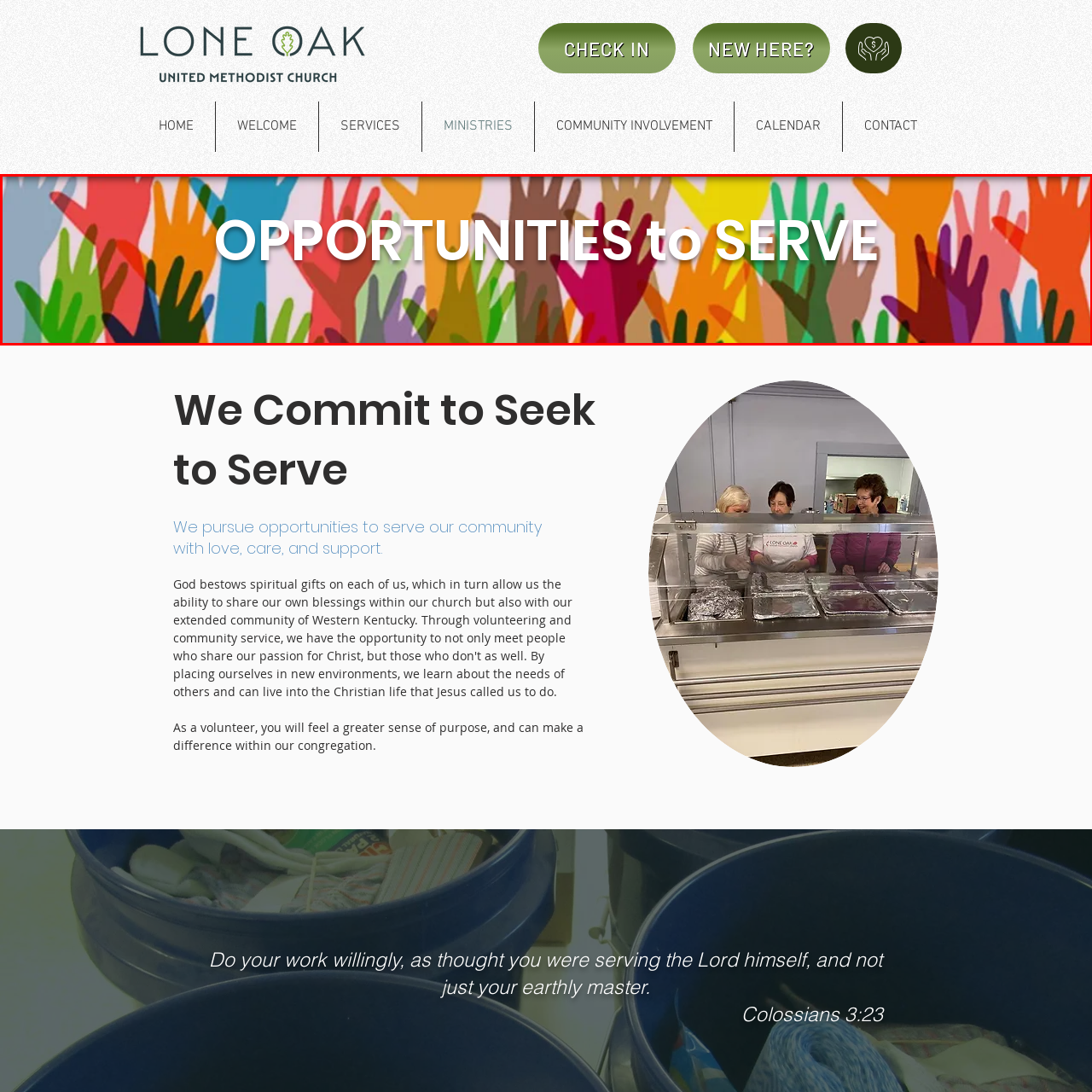Write a comprehensive caption detailing the image within the red boundary.

The image showcases a vibrant, colorful background filled with a mosaic of stylistic hand illustrations in various colors, symbolizing community engagement and participation. Bold, white text overlays the design, declaring "OPPORTUNITIES to SERVE," reflecting the theme of community service and volunteerism. This visual representation evokes a sense of inclusivity and the value of collaboration, inviting viewers to explore ways to contribute to their community. The dynamic colors and the imagery of hands reaching out convey a powerful message of support, love, and shared effort, emphasizing the importance of coming together to make a difference.